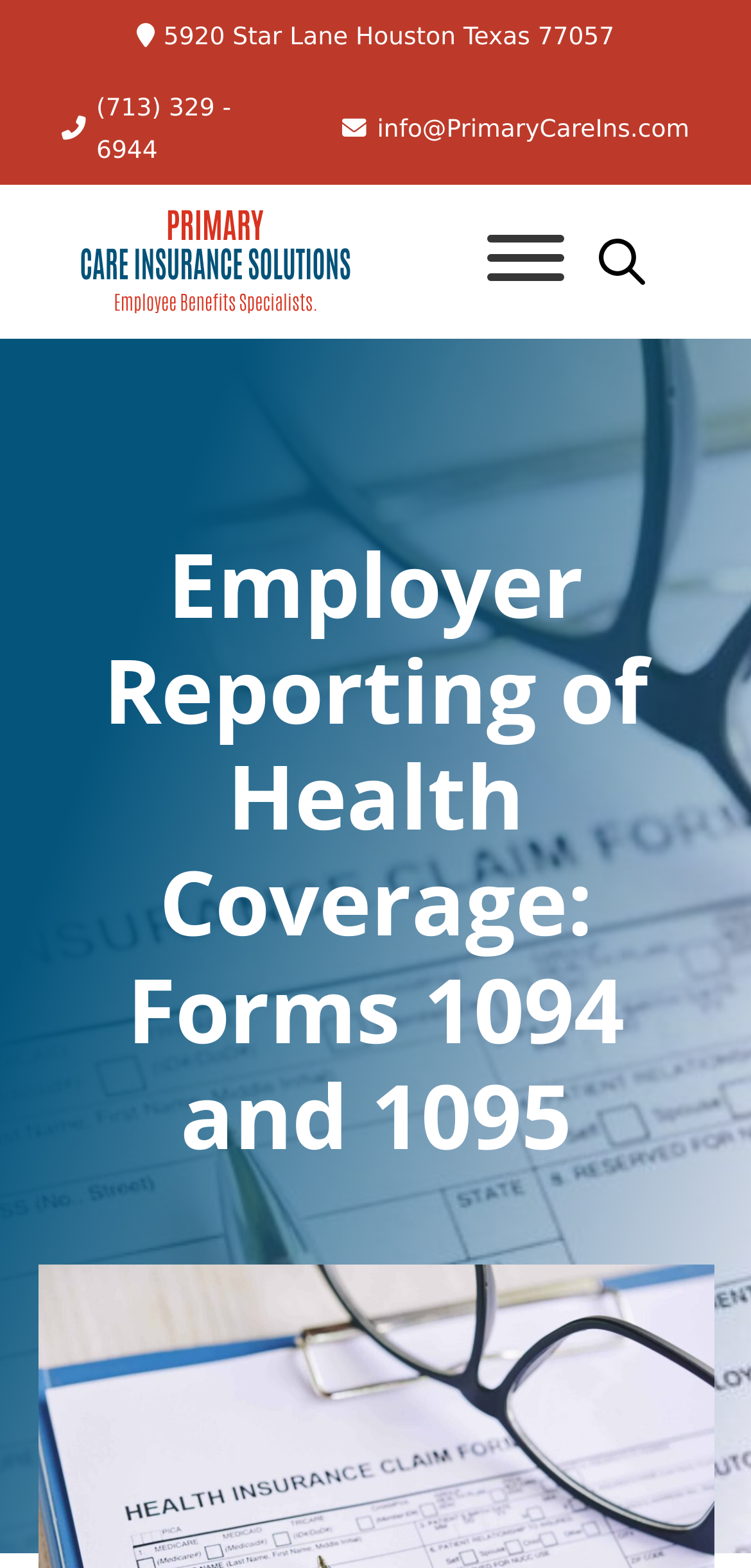Respond to the following question using a concise word or phrase: 
What is the name of the company that provides health coverage forms?

Primary Care Ins